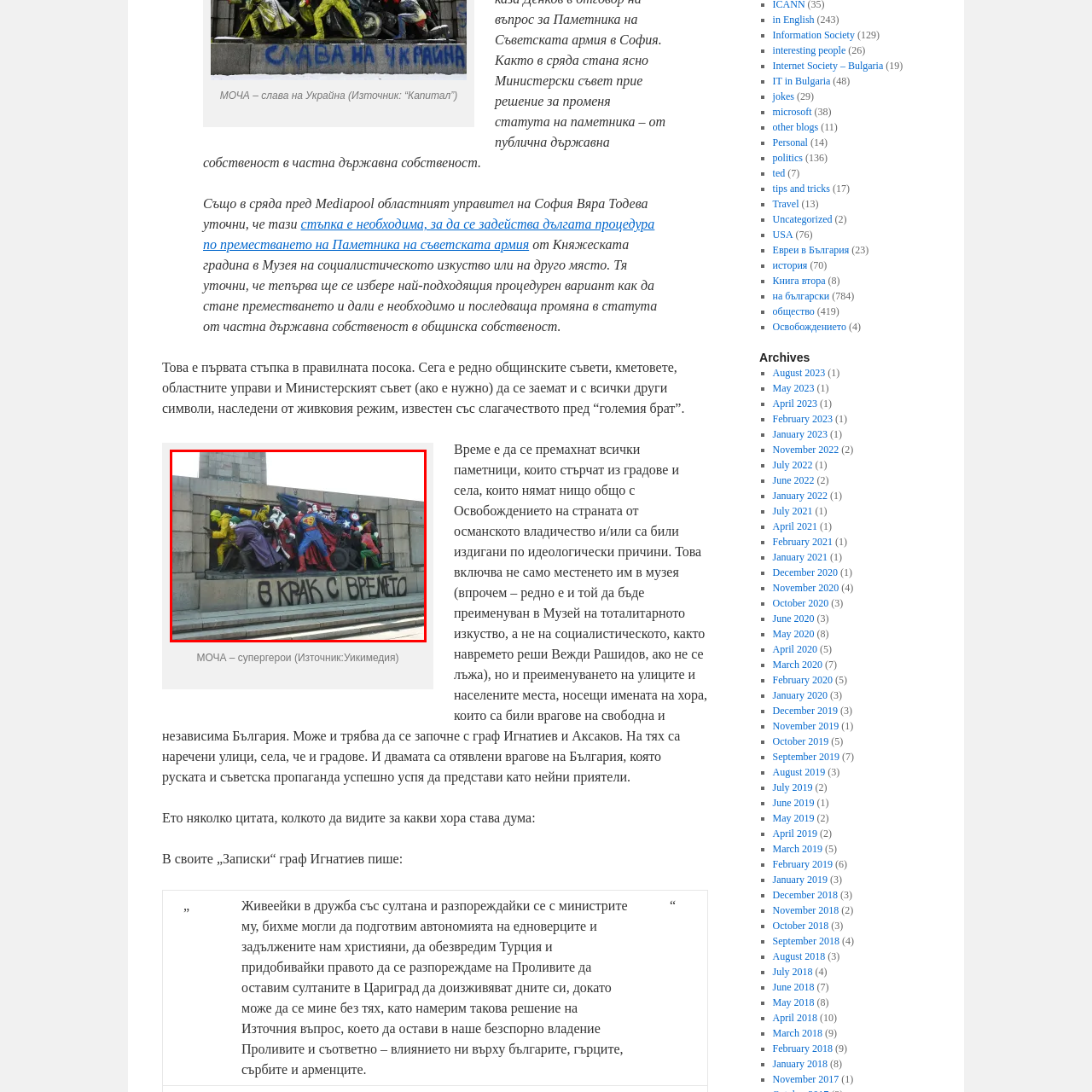Observe the image enclosed by the red rectangle, then respond to the question in one word or phrase:
What is the significance of the monument itself?

Reinterprets historical narratives